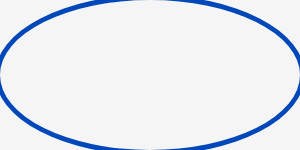What is the color of the outline of the oval shape?
Refer to the image and provide a concise answer in one word or phrase.

Blue